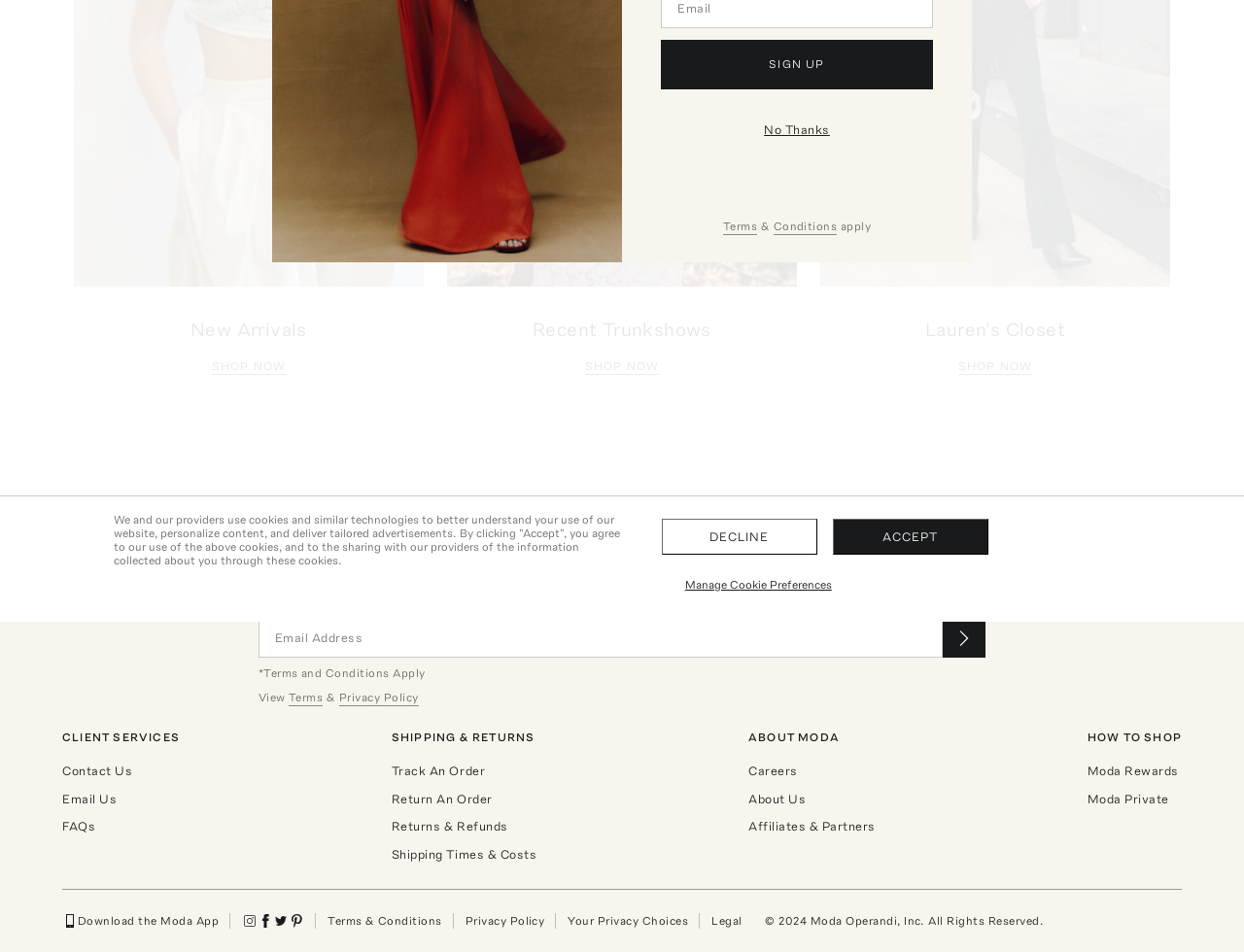From the given element description: "Latin Lawyer 250", find the bounding box for the UI element. Provide the coordinates as four float numbers between 0 and 1, in the order [left, top, right, bottom].

None